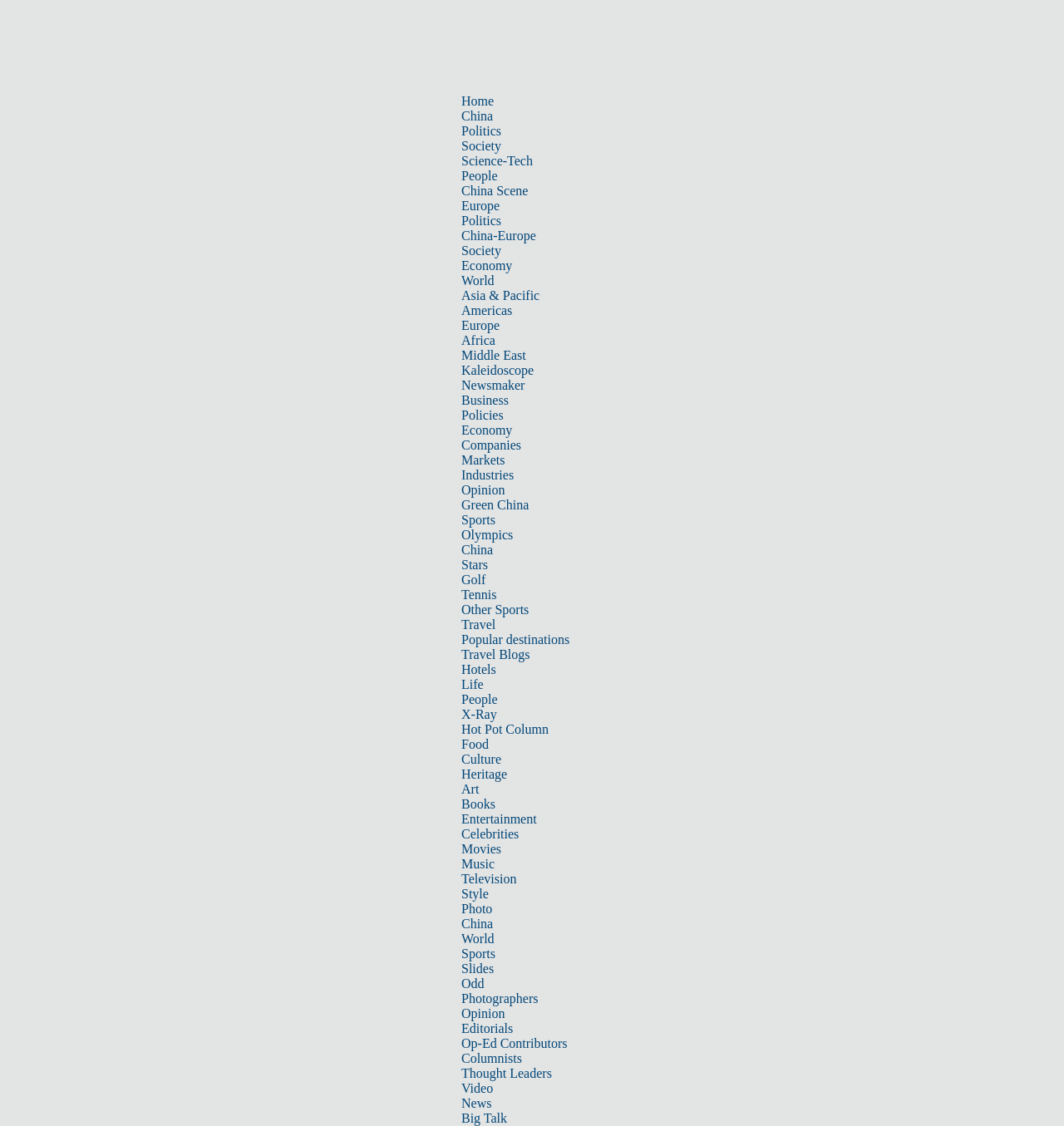Kindly determine the bounding box coordinates for the clickable area to achieve the given instruction: "read about Program Types".

None